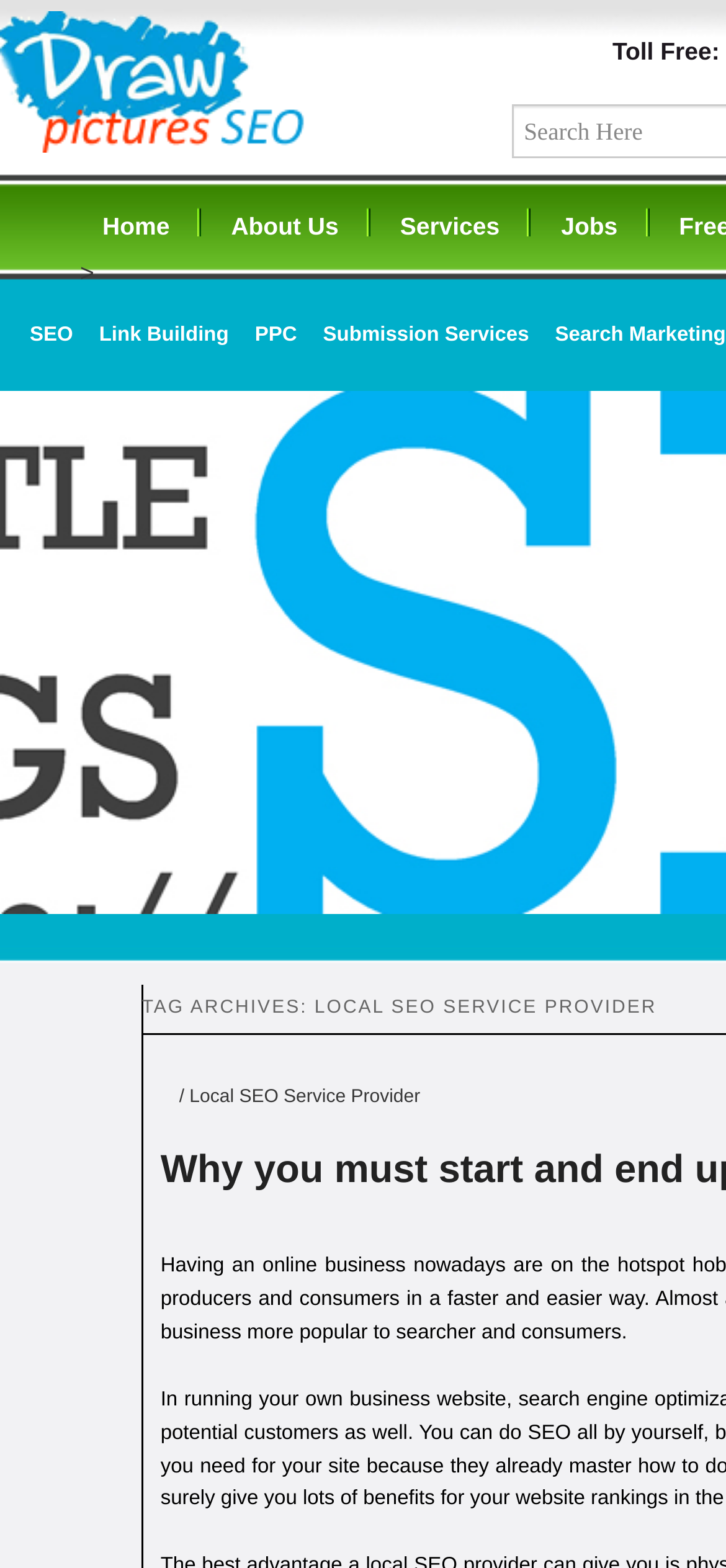What is the company's specialty?
Please provide a detailed and thorough answer to the question.

The company's specialty can be found in the top-right section of the webpage, where it says 'Local SEO Service Provider' in a static text element.